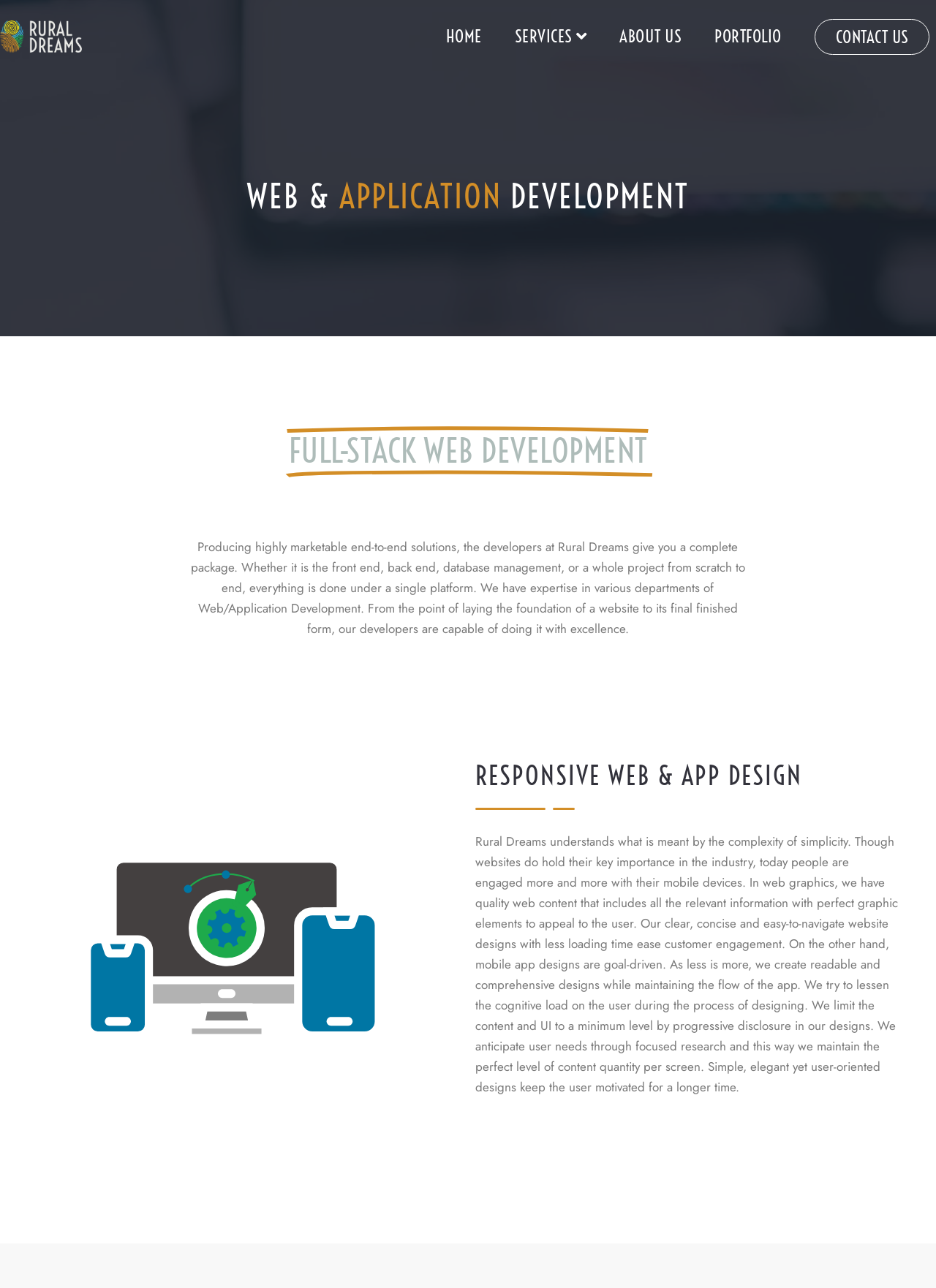Answer the following inquiry with a single word or phrase:
What is the focus of Rural Dreams' mobile app designs?

Goal-driven